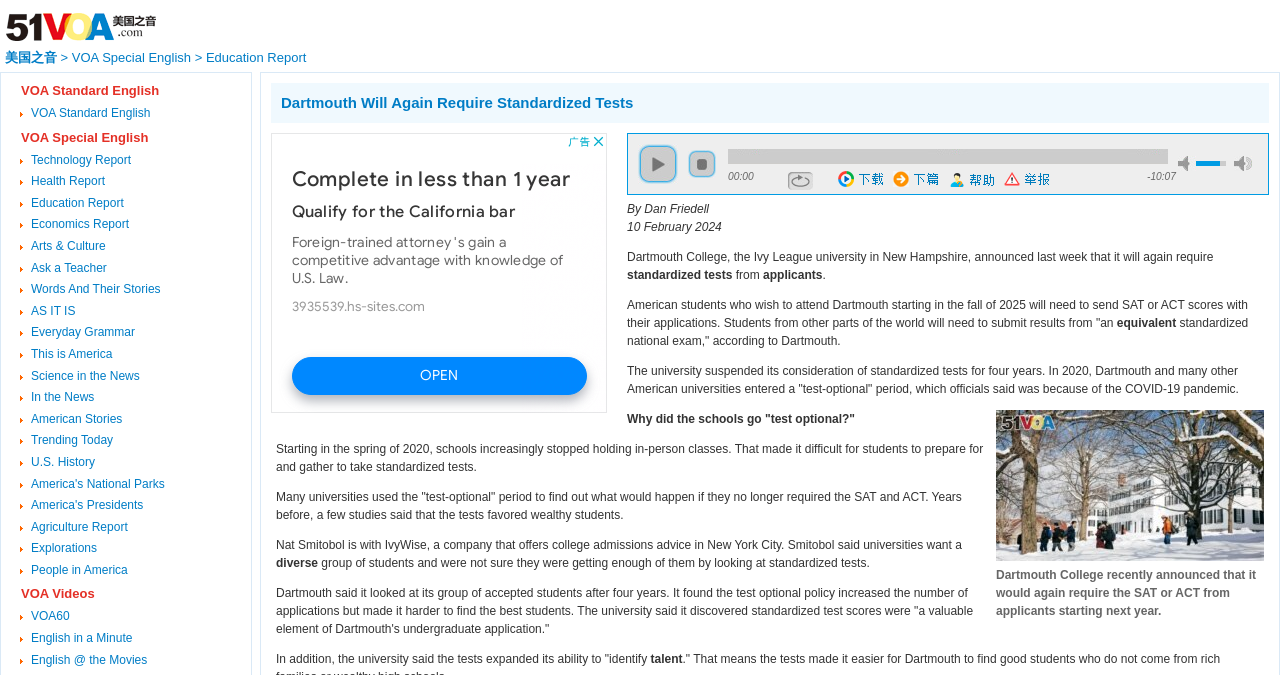Find the bounding box coordinates of the area that needs to be clicked in order to achieve the following instruction: "View Sour cream Facts". The coordinates should be specified as four float numbers between 0 and 1, i.e., [left, top, right, bottom].

None